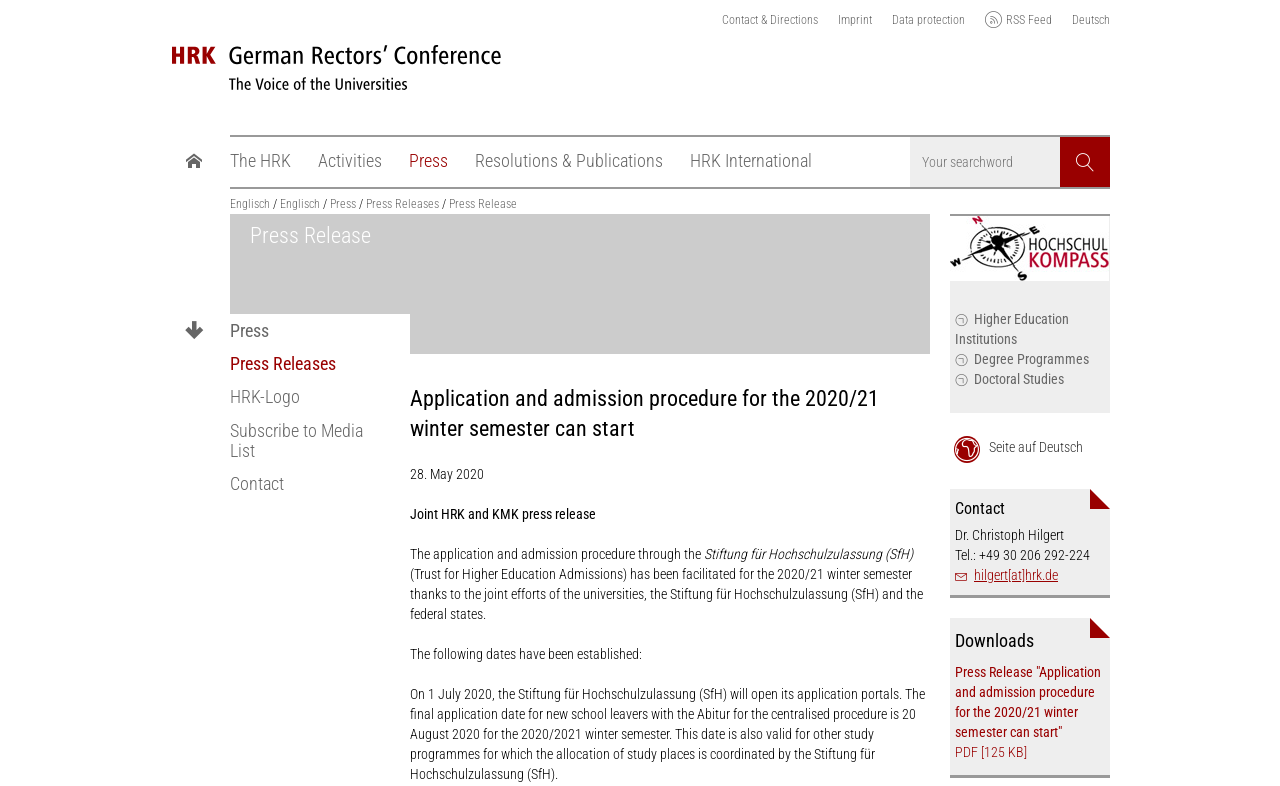Please identify the bounding box coordinates of the area that needs to be clicked to fulfill the following instruction: "Contact the HRK."

[0.32, 0.35, 0.491, 0.385]